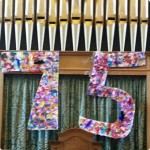Generate an in-depth description of the visual content.

The image features a vibrant, decorated display celebrating the 75th anniversary of a church, prominently featuring the large, colorful numbers "75". The artistic design of the numbers suggests a joyful and festive atmosphere, likely indicative of a significant milestone in the church's history. In the background, a set of organ pipes adds grandeur to the scene, emphasizing the importance of music within the church community. The celebratory decorations reflect the involvement and creativity of the congregation, capturing the spirit of togetherness as members of all generations gather to honor this special occasion. This moment highlights not only the church's long-lasting presence but also its commitment to fostering a vibrant, multigenerational community.